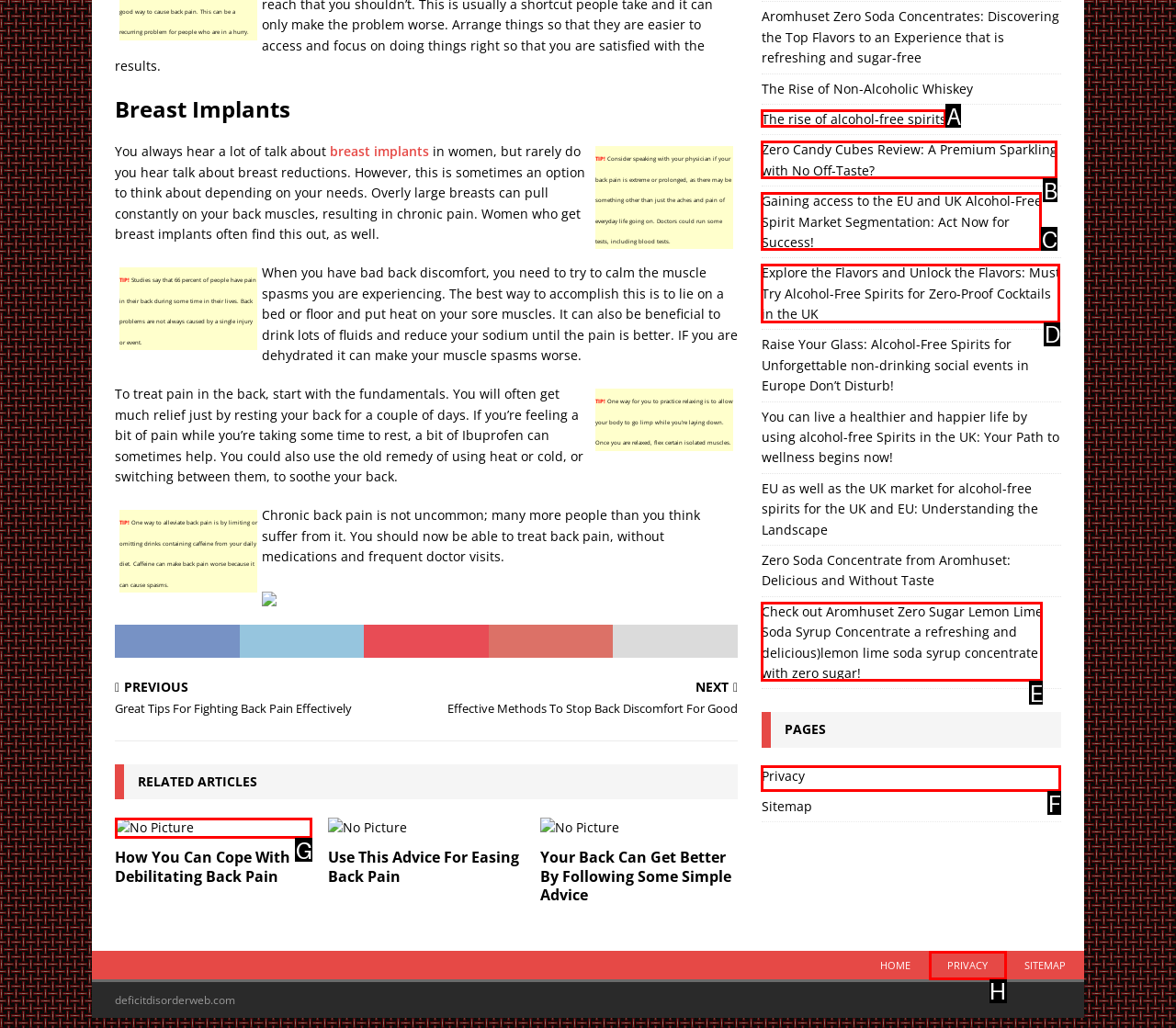Match the element description to one of the options: The rise of alcohol-free spirits
Respond with the corresponding option's letter.

A